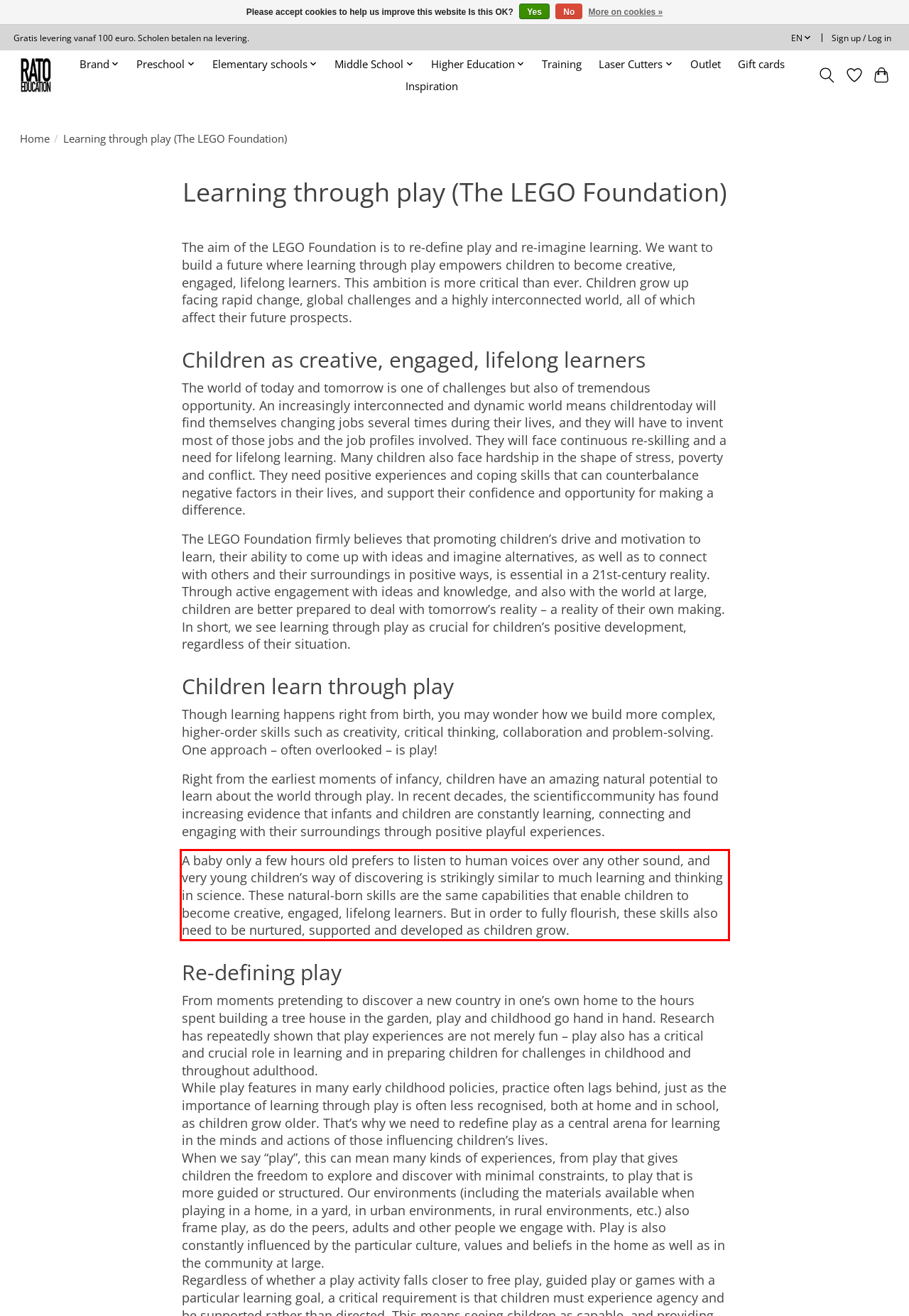View the screenshot of the webpage and identify the UI element surrounded by a red bounding box. Extract the text contained within this red bounding box.

A baby only a few hours old prefers to listen to human voices over any other sound, and very young children’s way of discovering is strikingly similar to much learning and thinking in science. These natural-born skills are the same capabilities that enable children to become creative, engaged, lifelong learners. But in order to fully flourish, these skills also need to be nurtured, supported and developed as children grow.